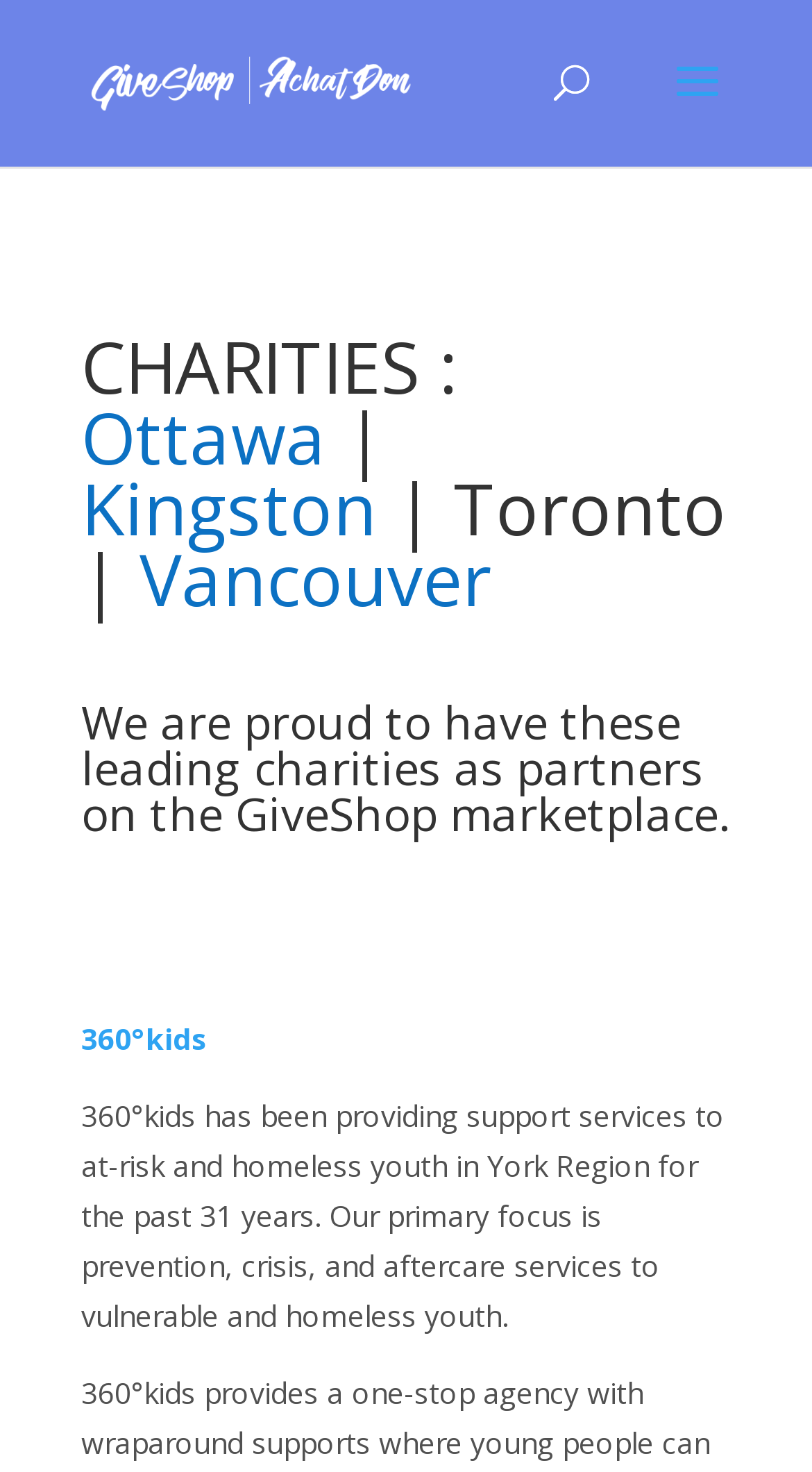Identify and provide the title of the webpage.

CHARITIES : Ottawa | Kingston | Toronto | Vancouver